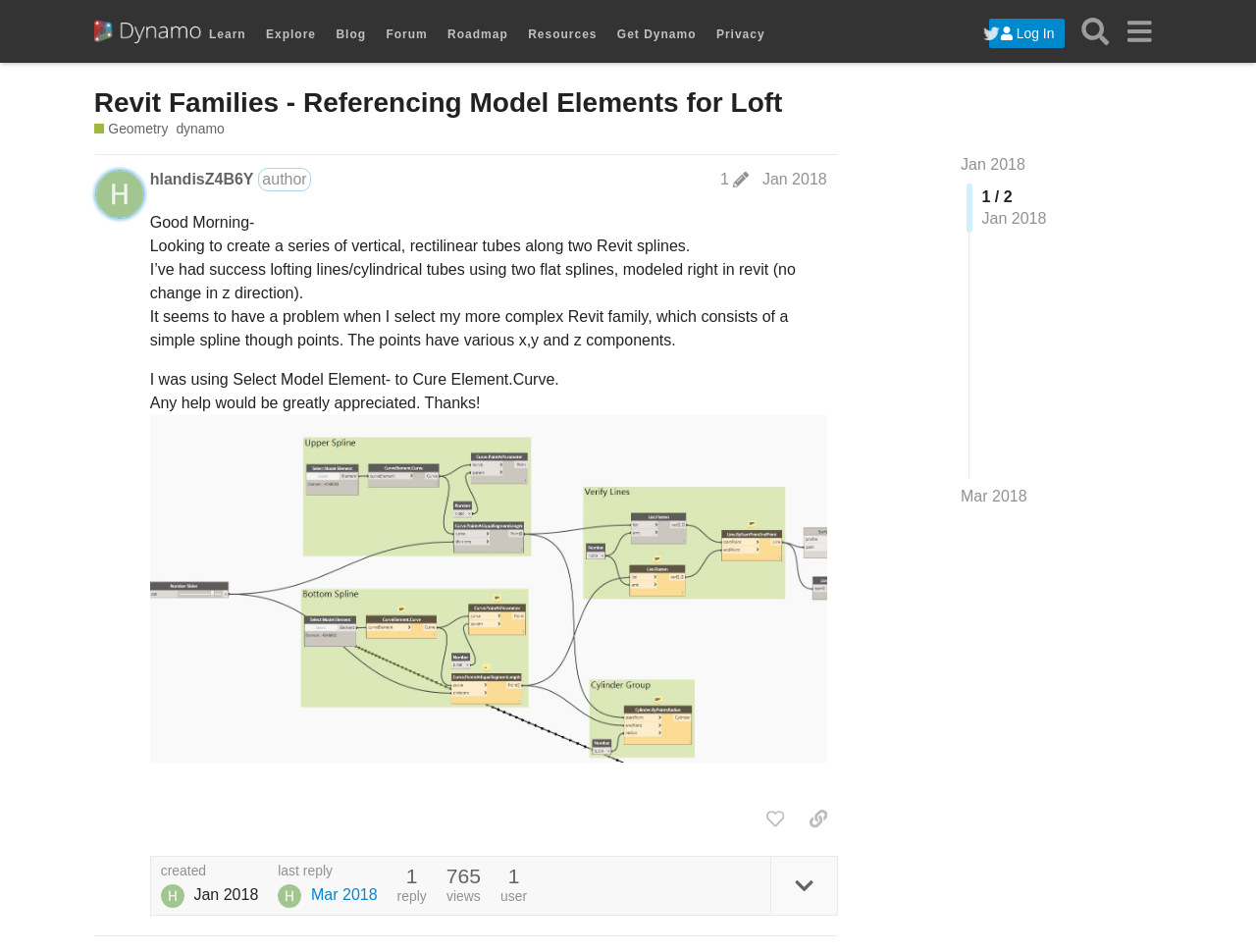Point out the bounding box coordinates of the section to click in order to follow this instruction: "Search for something".

[0.854, 0.01, 0.89, 0.056]